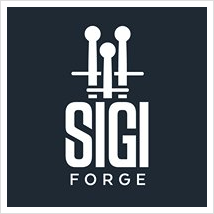Respond with a single word or phrase to the following question:
What is the color of the text and imagery?

White